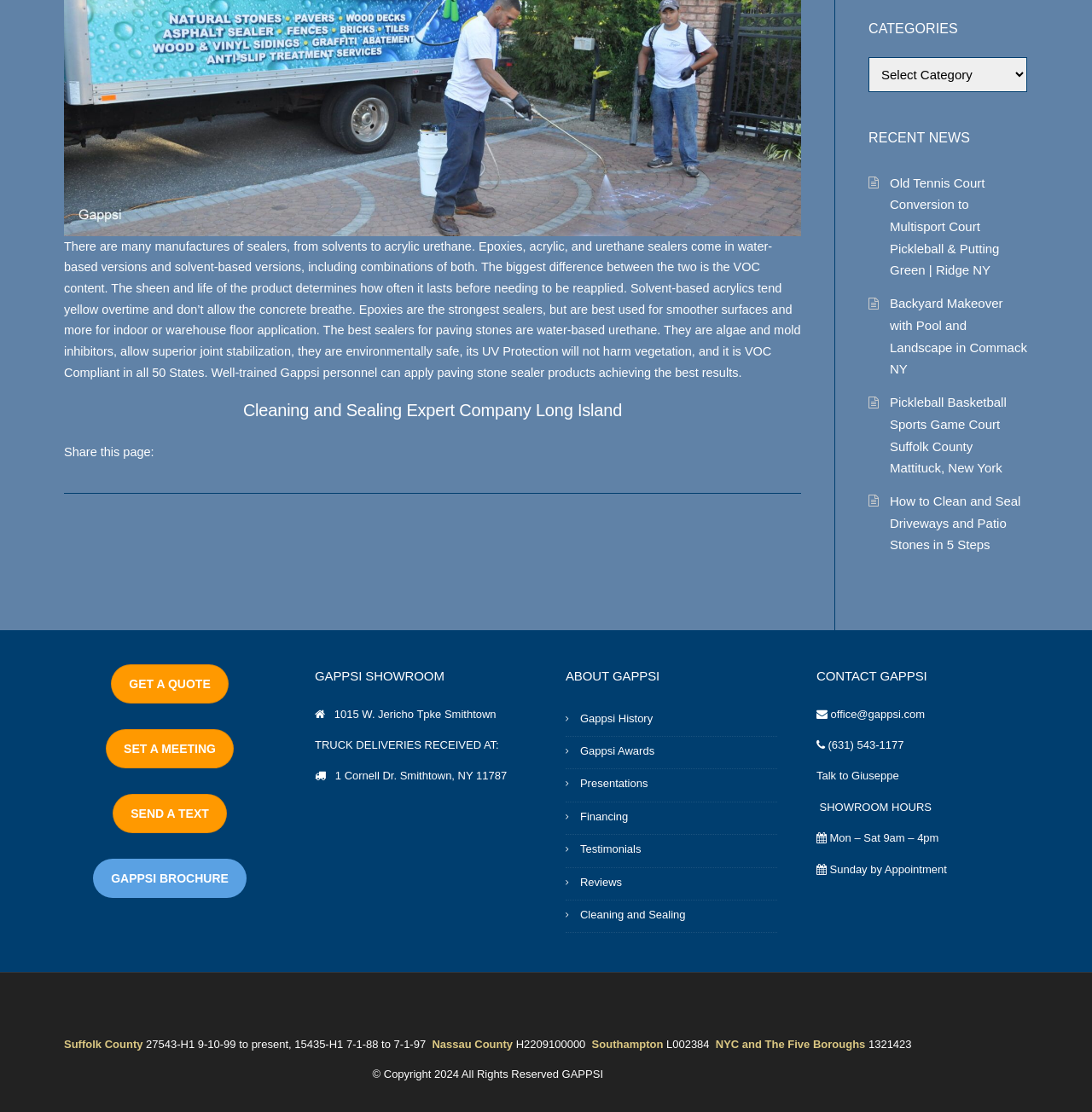What is the phone number of the office?
Based on the screenshot, provide a one-word or short-phrase response.

(631) 543-1177